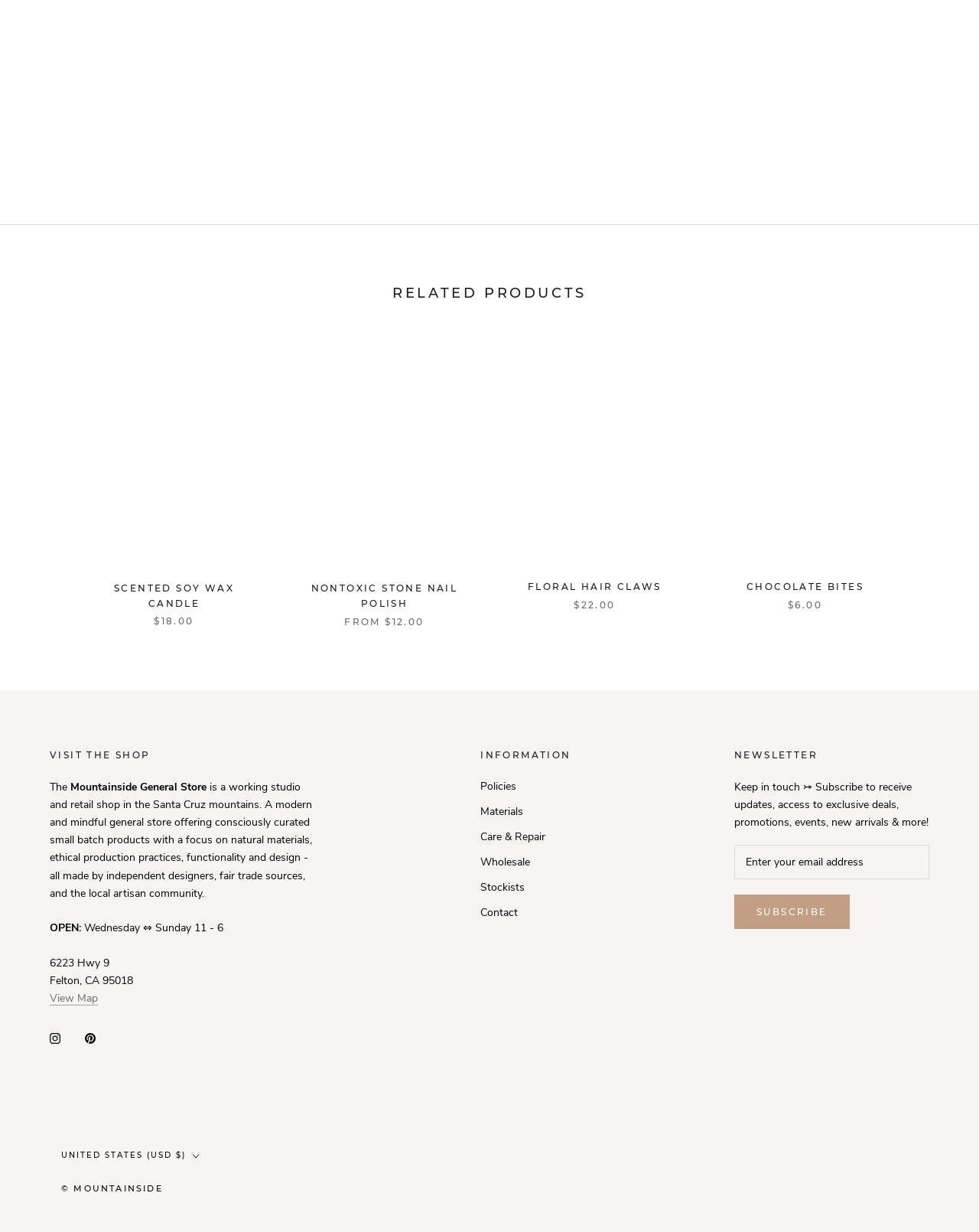Please identify the bounding box coordinates of the element's region that should be clicked to execute the following instruction: "View the 'VISIT THE SHOP' information". The bounding box coordinates must be four float numbers between 0 and 1, i.e., [left, top, right, bottom].

[0.051, 0.607, 0.324, 0.619]